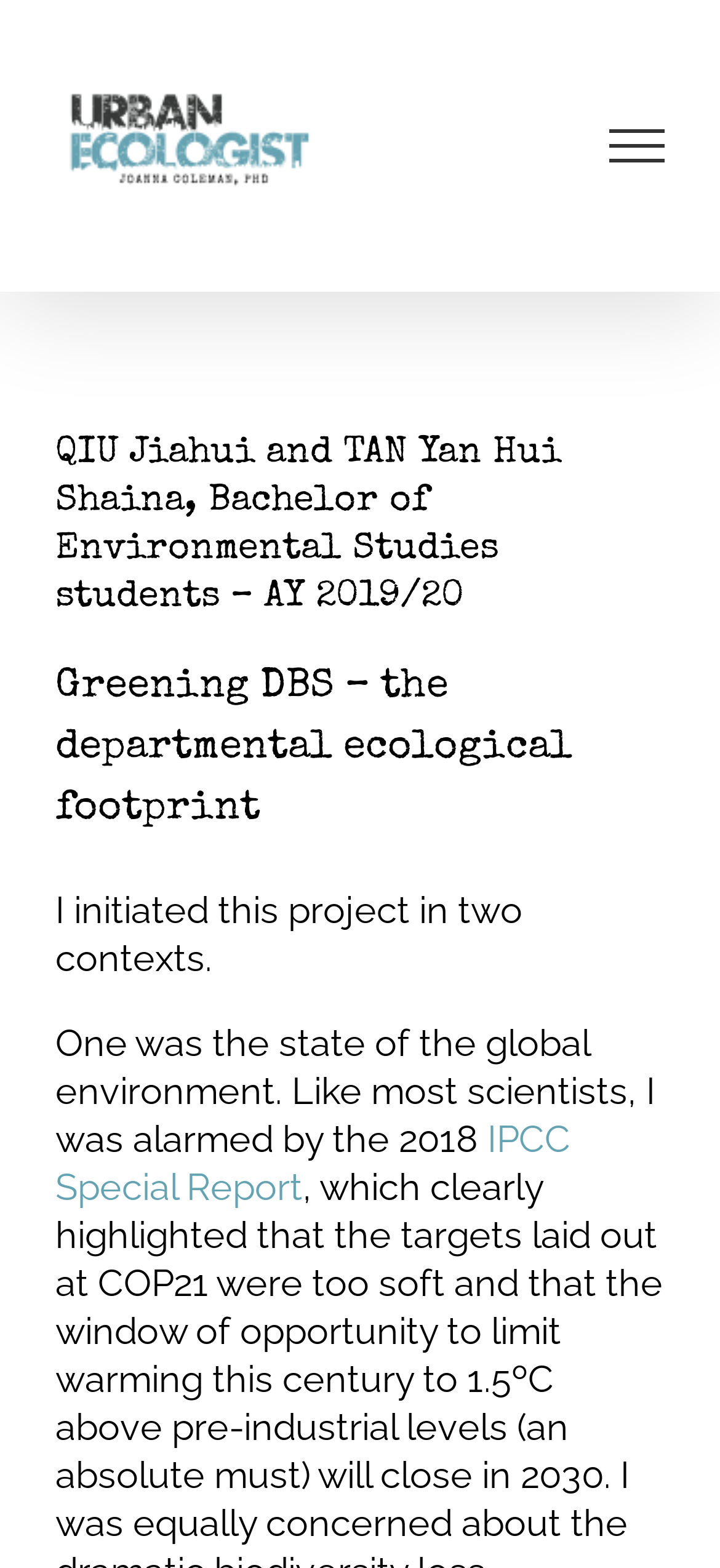Provide a brief response in the form of a single word or phrase:
What is the project initiated by the students about?

Greening DBS